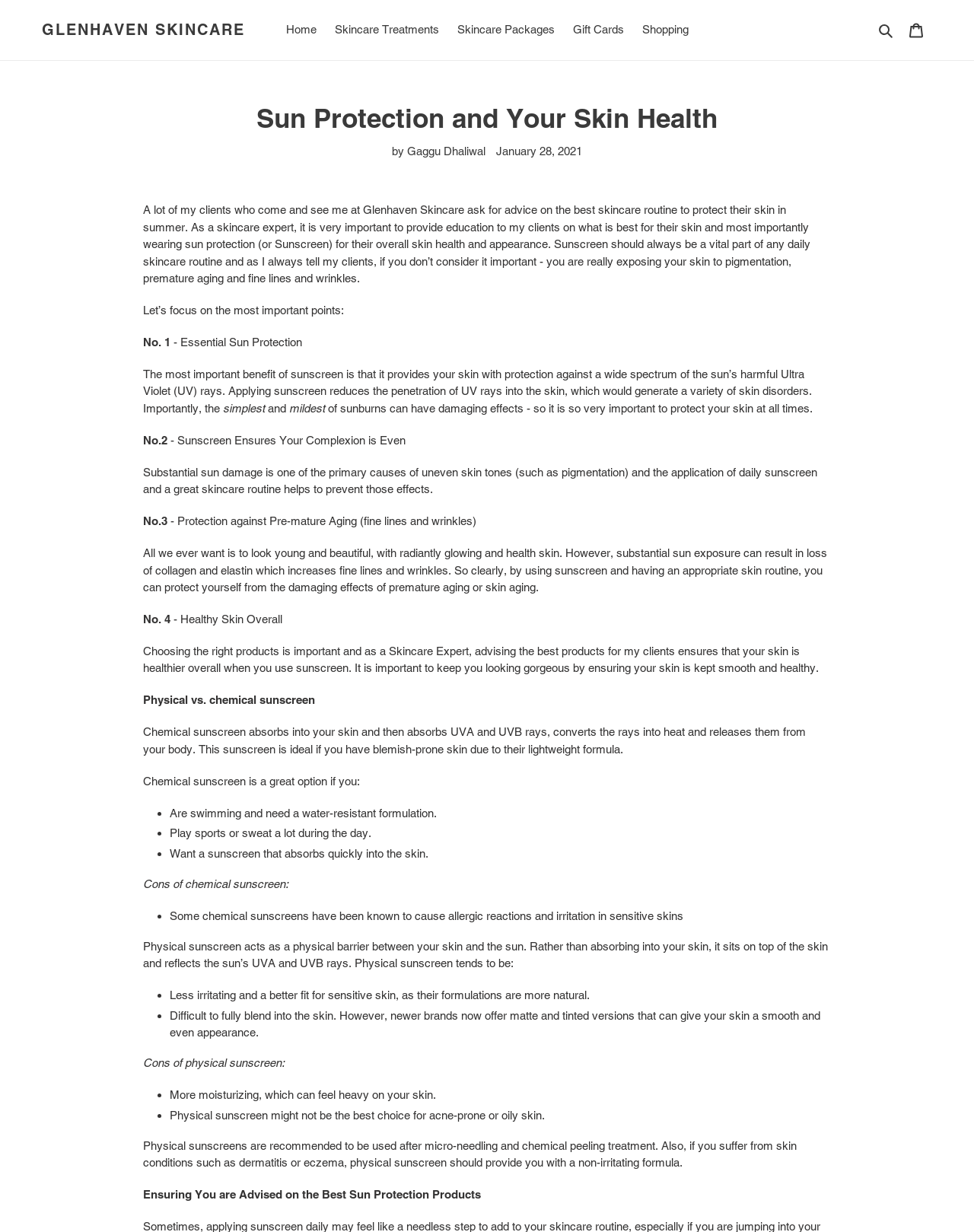Please provide a brief answer to the question using only one word or phrase: 
Why is sunscreen important for skin health?

Prevents pigmentation, premature aging, and fine lines